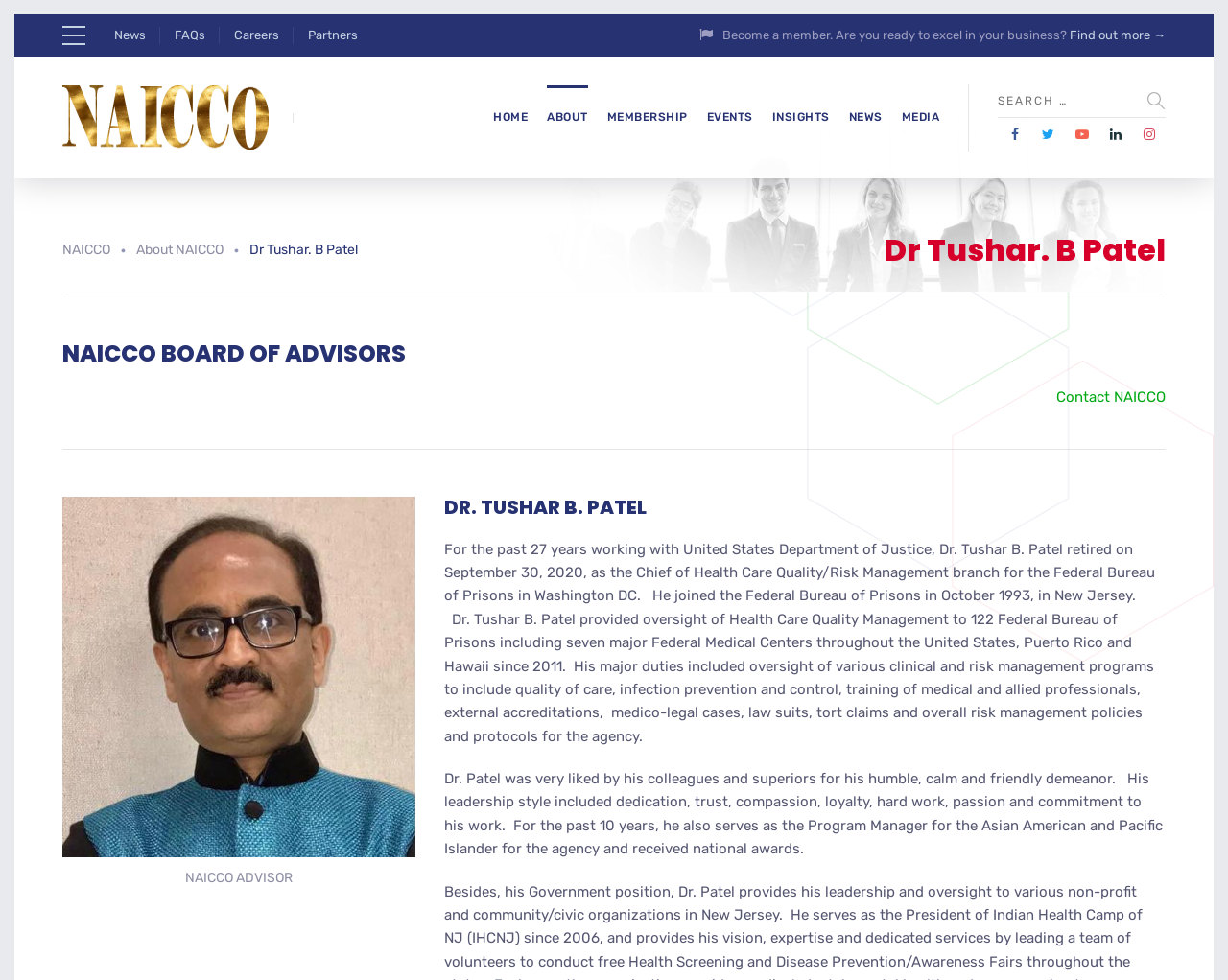What is Dr. Patel's previous work experience?
Provide a well-explained and detailed answer to the question.

I found the answer by reading the static text element that describes Dr. Patel's work experience, which mentions that he worked with the United States Department of Justice for 27 years.